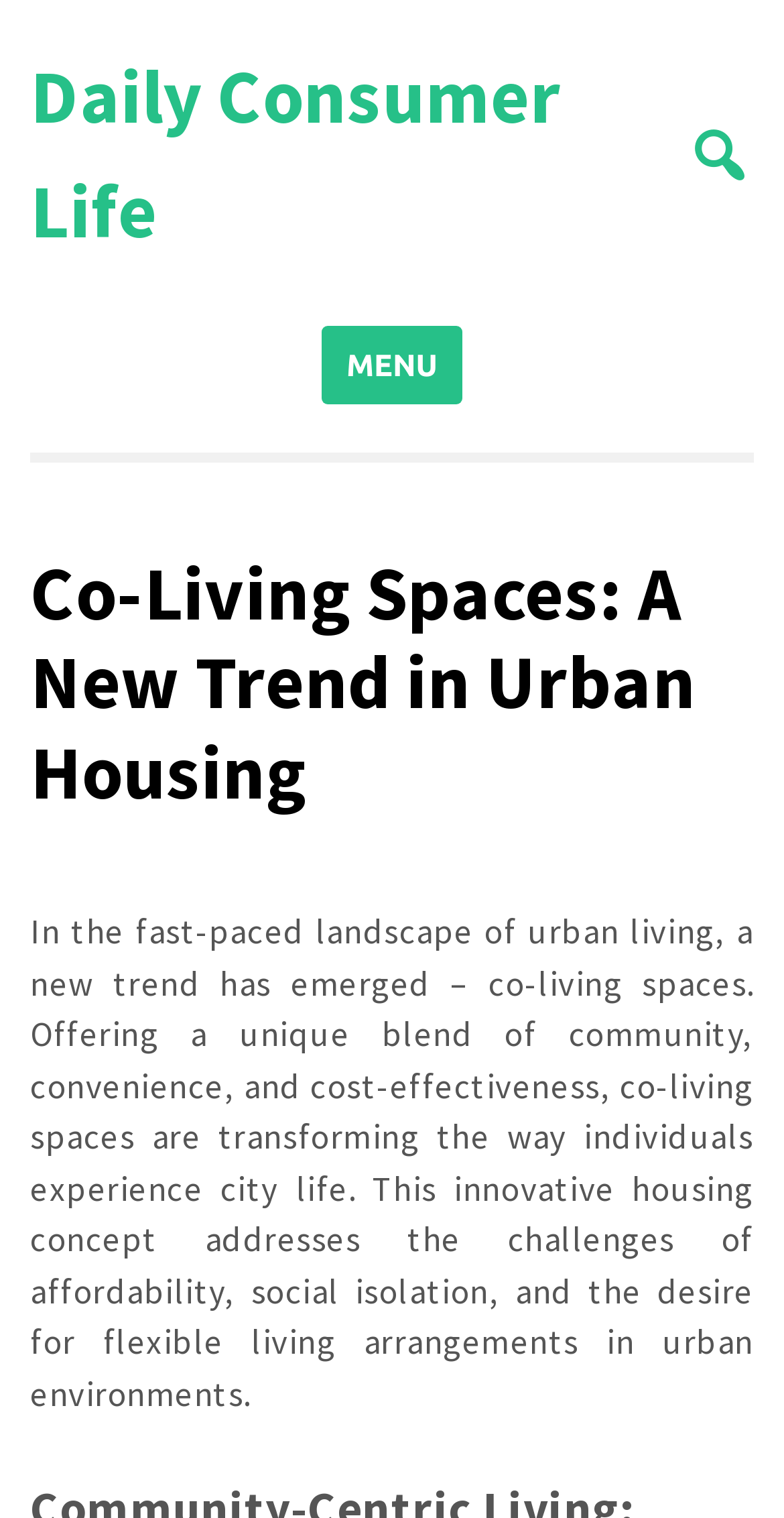What is the tone of the webpage content?
Provide a detailed answer to the question, using the image to inform your response.

The webpage content appears to be informative, as it provides a detailed explanation of co-living spaces, their benefits, and how they address the challenges of urban living. The tone is neutral and objective, suggesting that the purpose of the webpage is to educate readers about this topic rather than to persuade or entertain them.